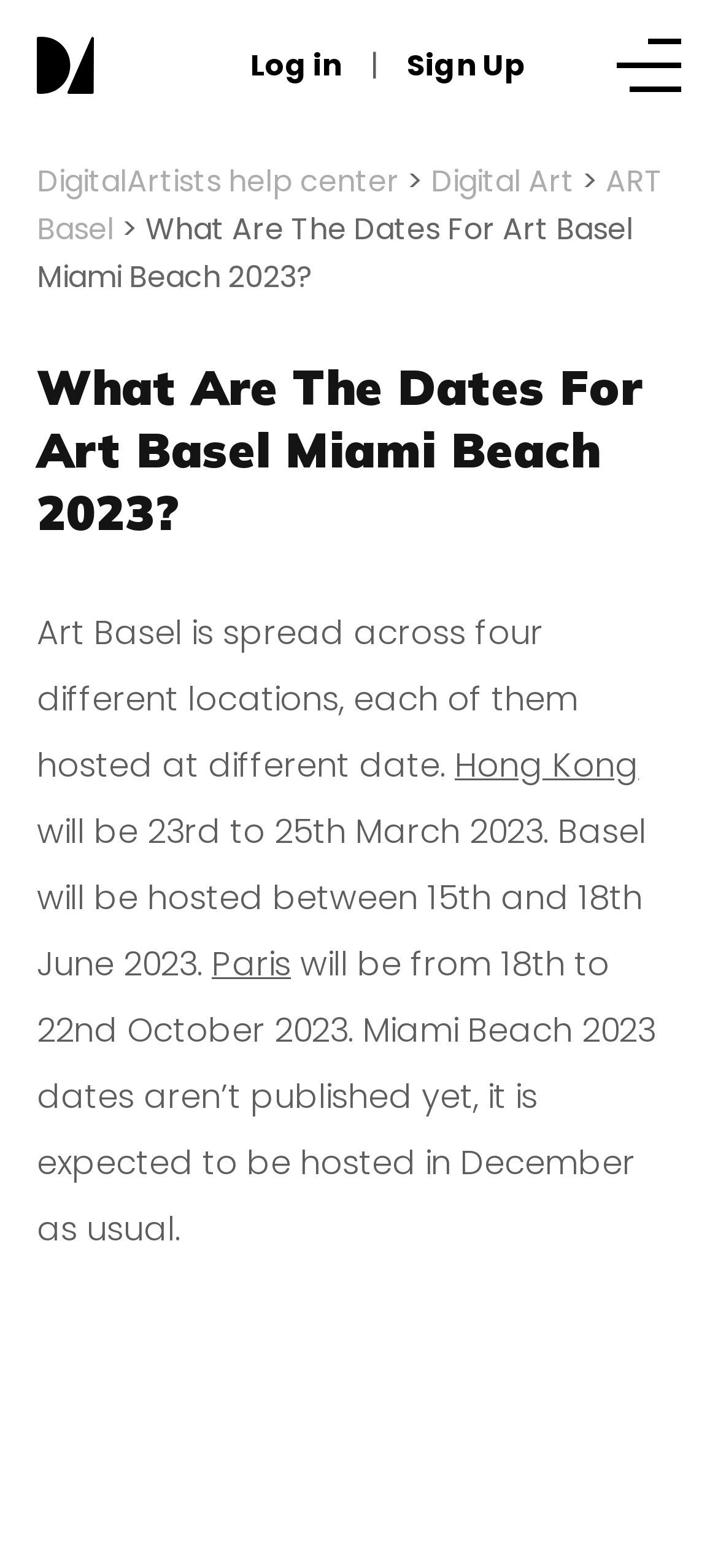Identify the bounding box coordinates of the clickable region necessary to fulfill the following instruction: "Go to DigitalArtists.com". The bounding box coordinates should be four float numbers between 0 and 1, i.e., [left, top, right, bottom].

[0.051, 0.023, 0.131, 0.06]